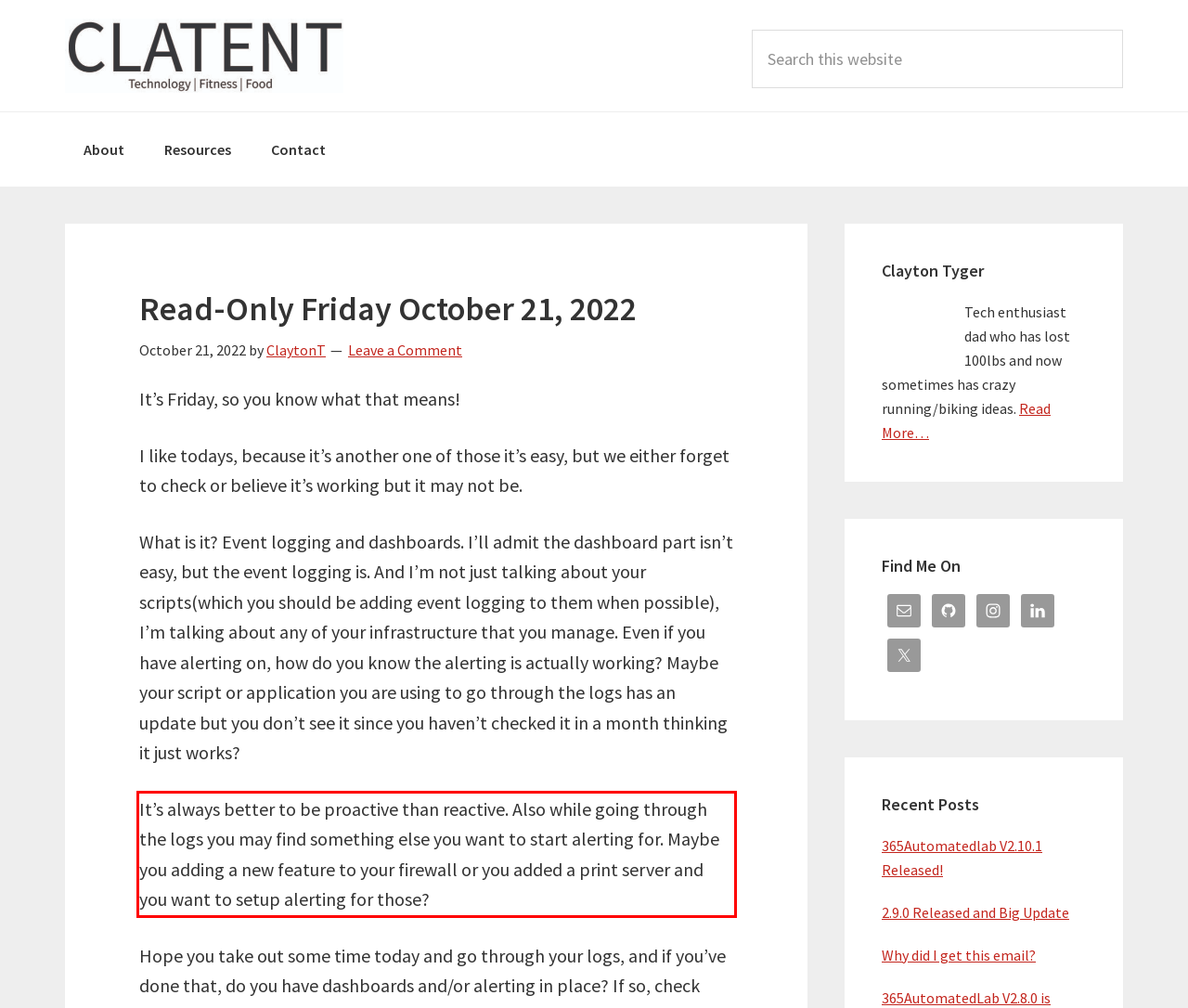Using OCR, extract the text content found within the red bounding box in the given webpage screenshot.

It’s always better to be proactive than reactive. Also while going through the logs you may find something else you want to start alerting for. Maybe you adding a new feature to your firewall or you added a print server and you want to setup alerting for those?